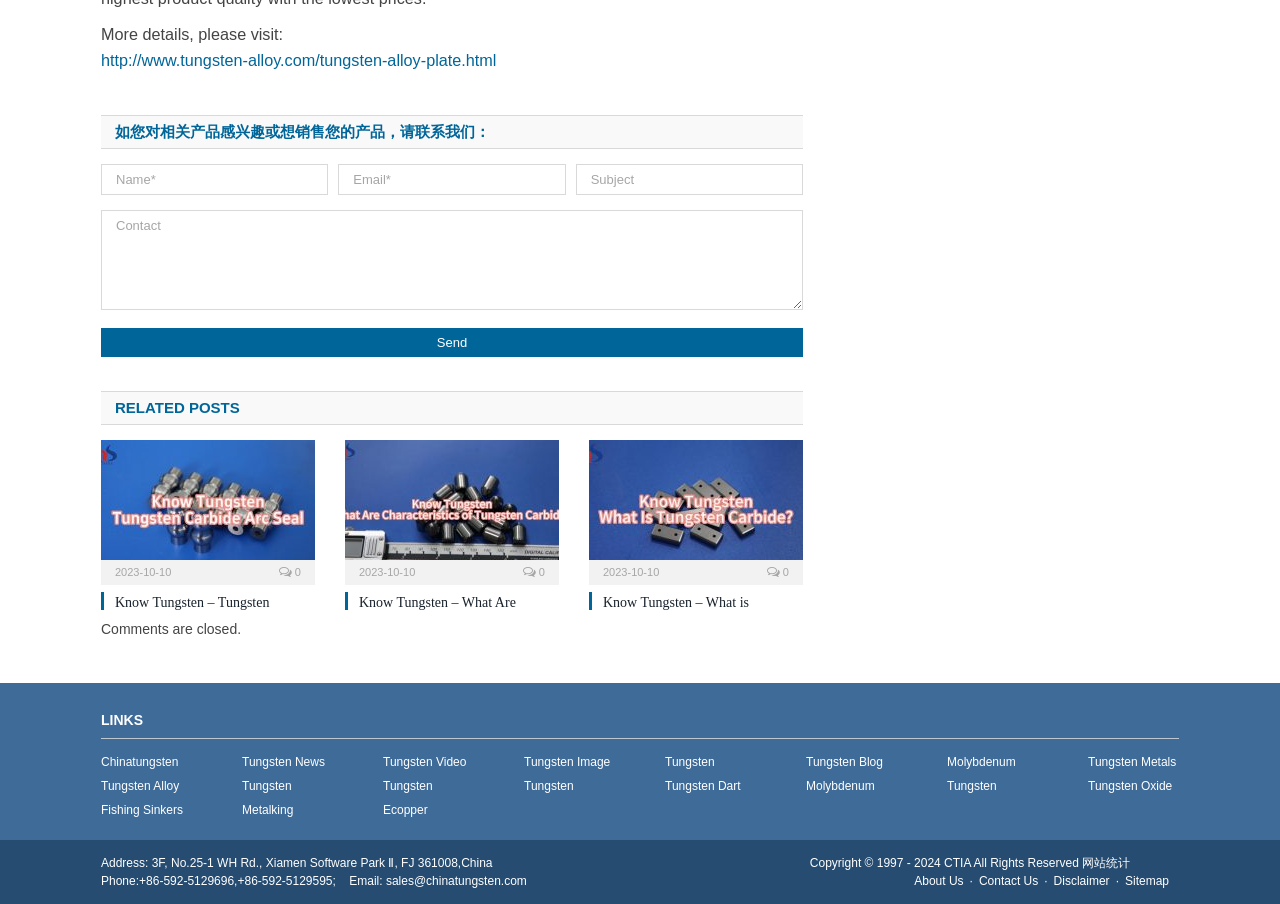Use one word or a short phrase to answer the question provided: 
What is the topic of the 'RELATED POSTS' section?

Tungsten